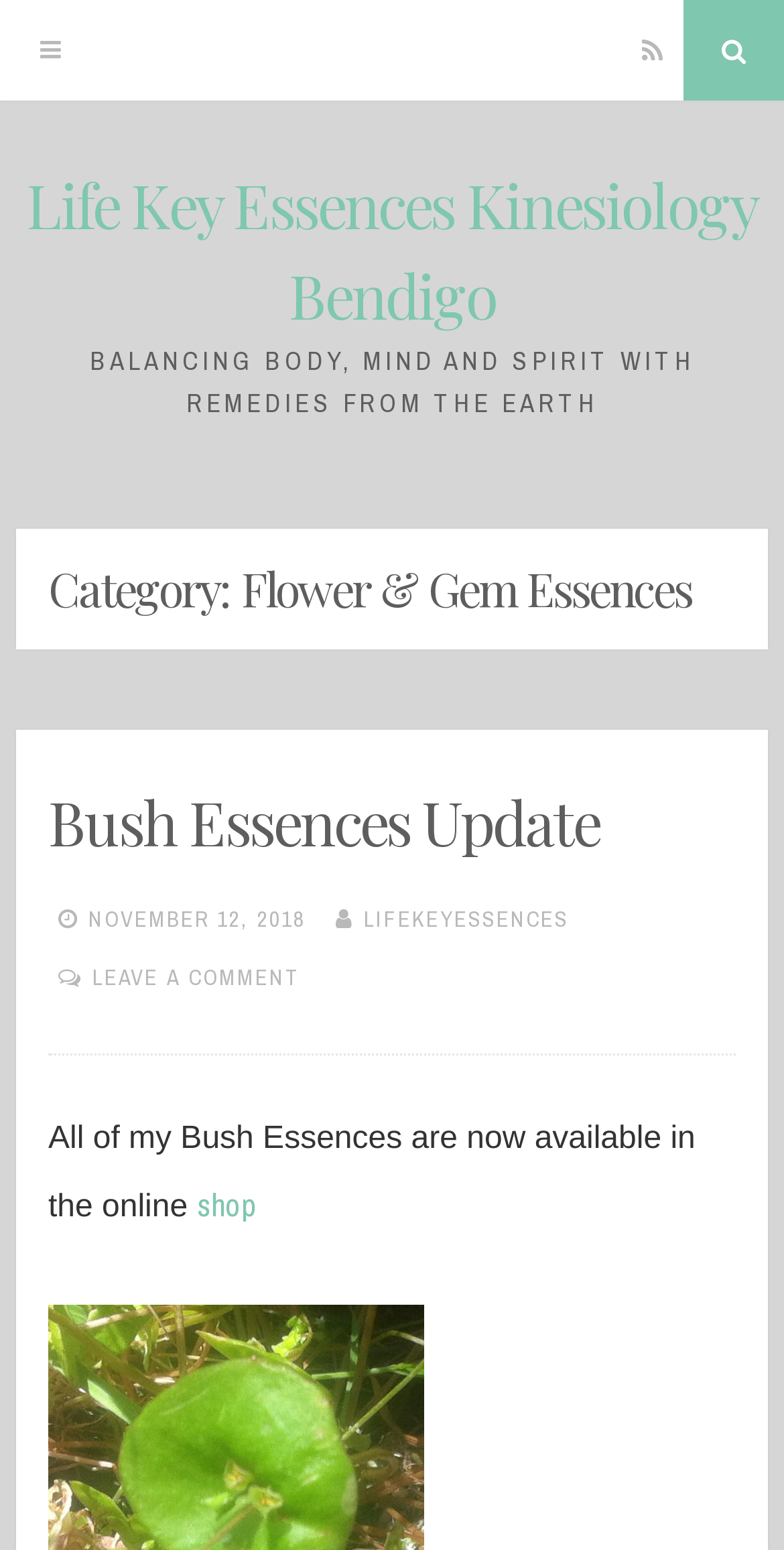Determine the bounding box coordinates of the region that needs to be clicked to achieve the task: "Go to 'Bush Essences Update'".

[0.062, 0.505, 0.764, 0.557]